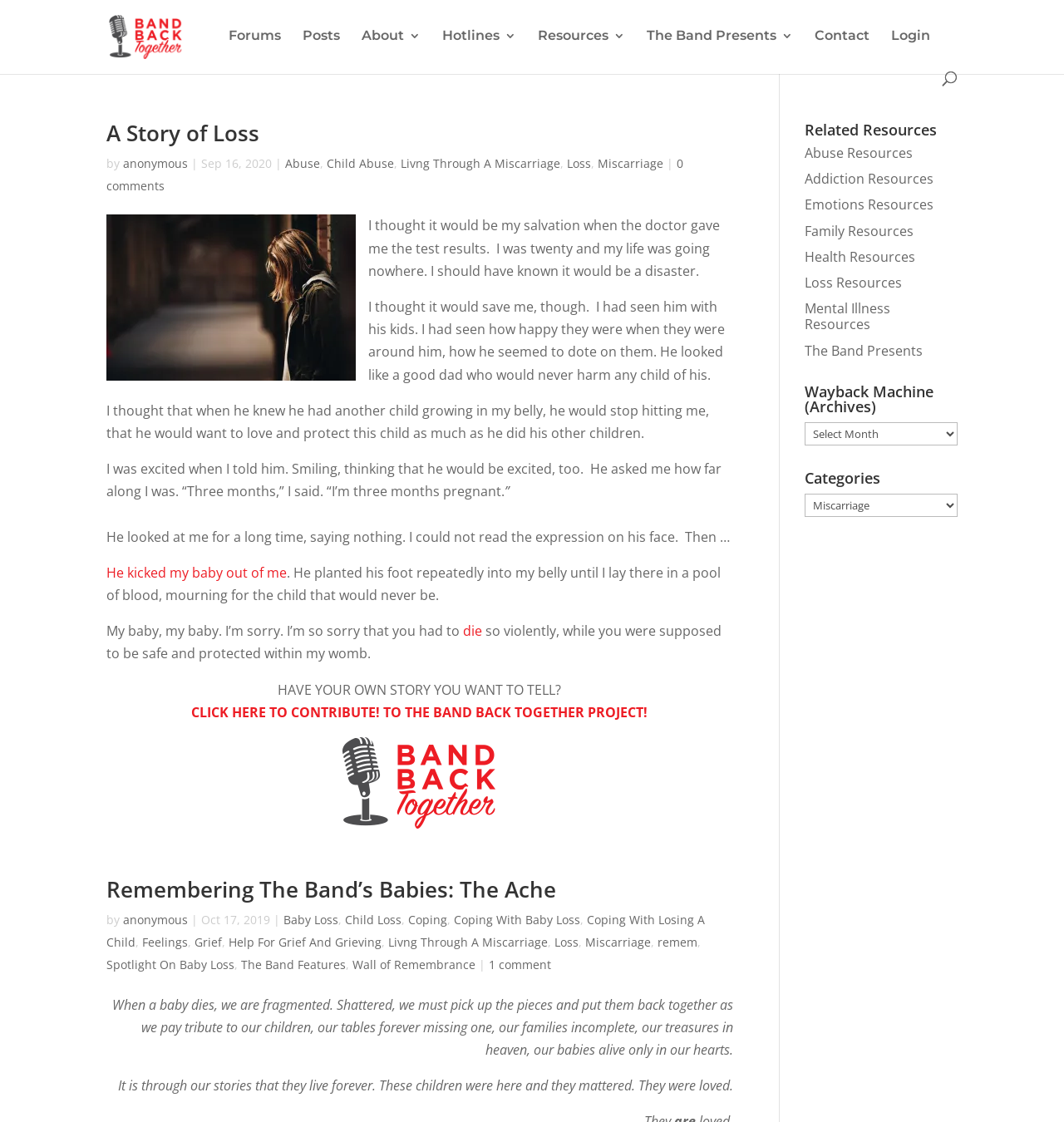Refer to the screenshot and answer the following question in detail:
What is the purpose of the 'Wayback Machine (Archives)' section?

I determined the answer by looking at the section heading 'Wayback Machine (Archives)' and the combobox element below it. The presence of a combobox suggests that the user can select from a list of archives, which implies that the purpose of this section is to provide access to archives.